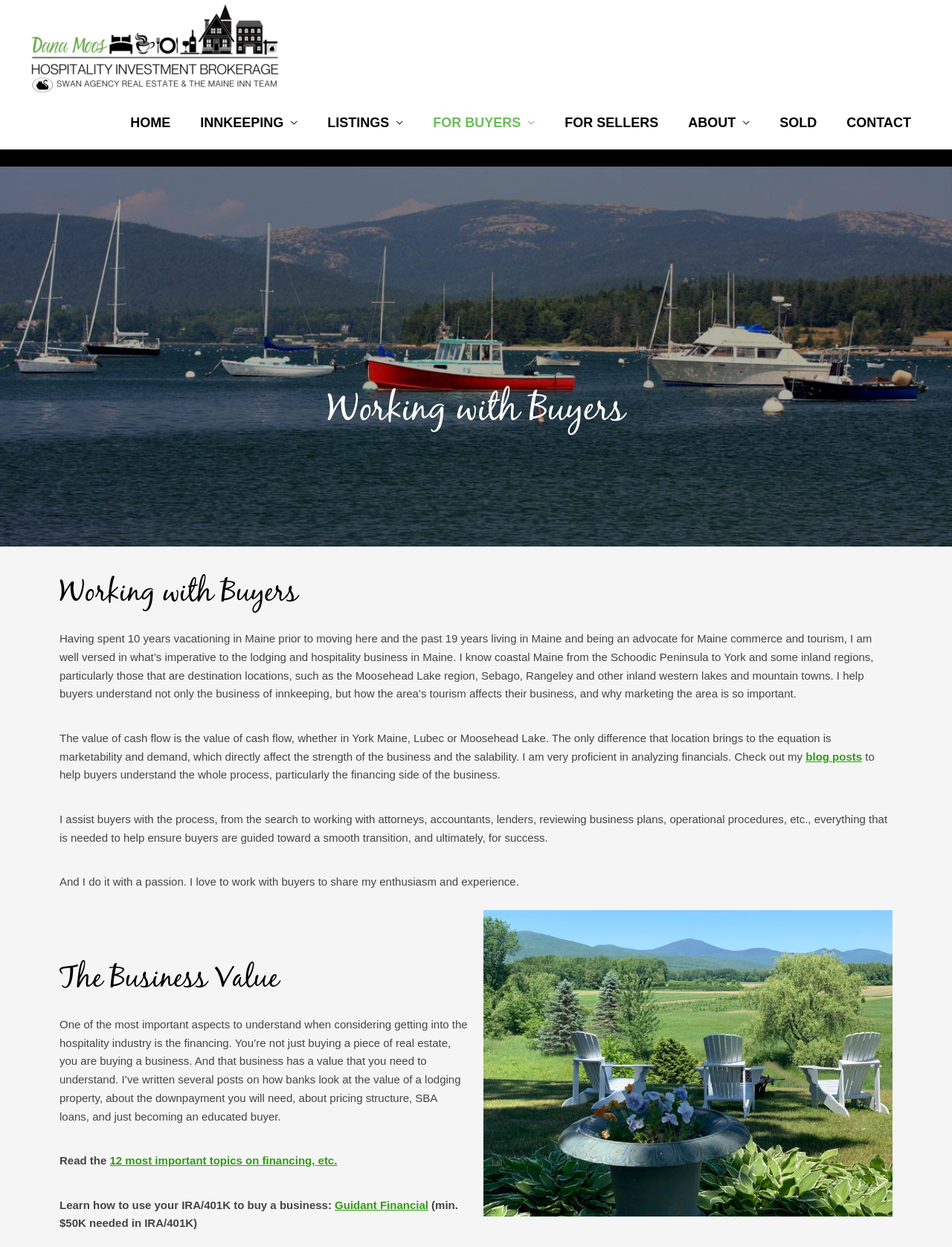Please identify the bounding box coordinates of the element's region that I should click in order to complete the following instruction: "Learn more about financing topics". The bounding box coordinates consist of four float numbers between 0 and 1, i.e., [left, top, right, bottom].

[0.115, 0.925, 0.354, 0.936]